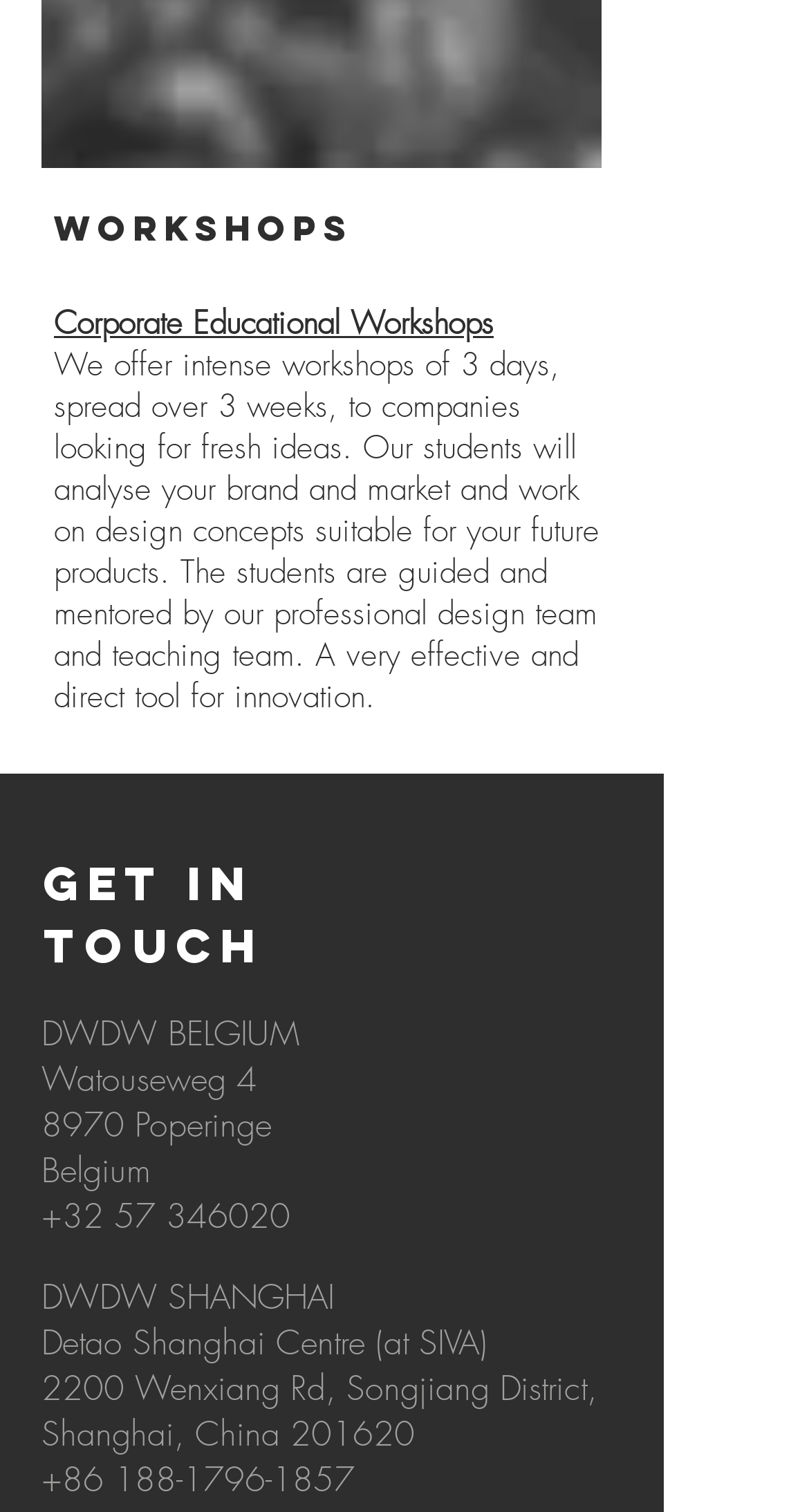Provide the bounding box coordinates of the UI element this sentence describes: "Behind the Lines".

None